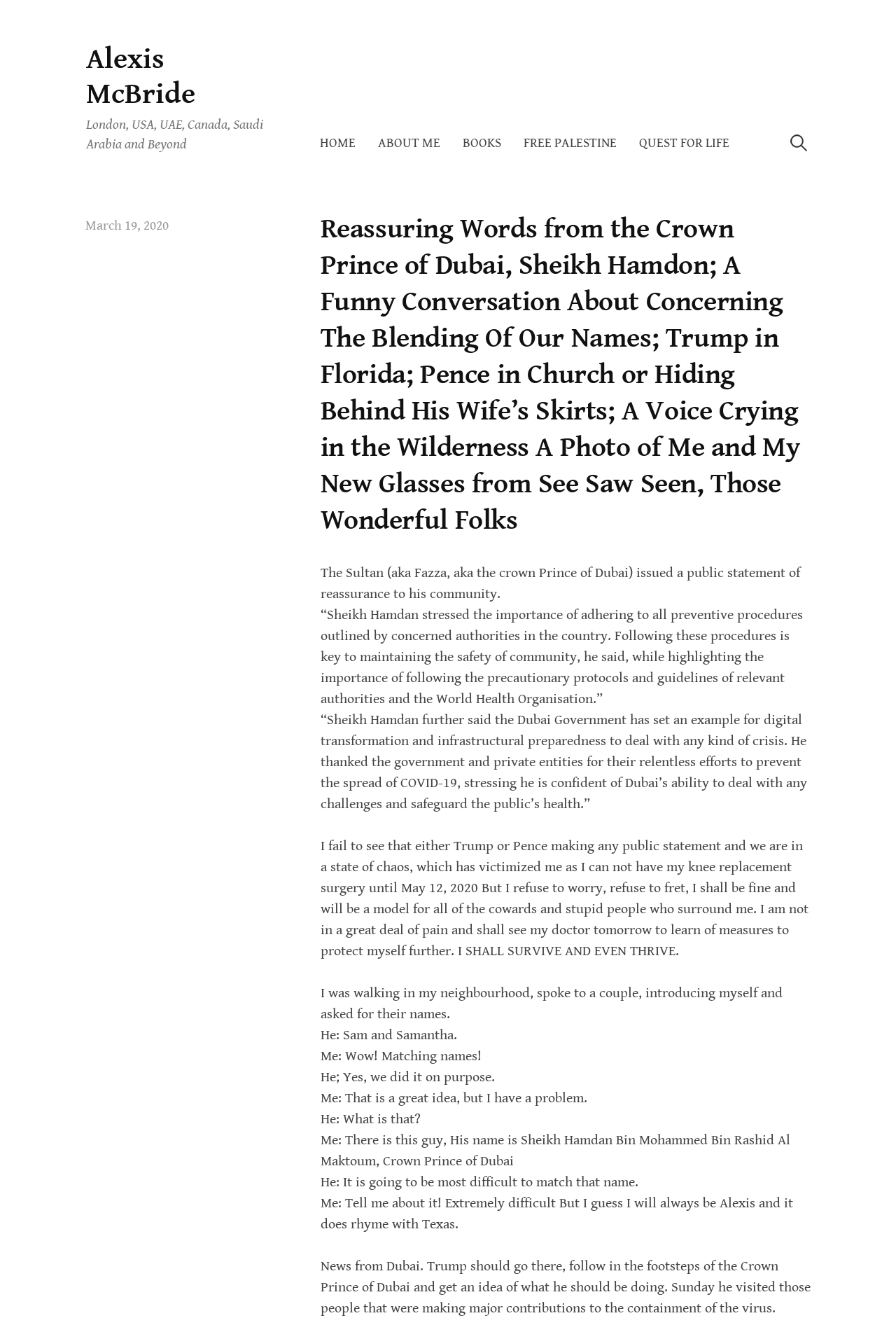Describe in detail what you see on the webpage.

This webpage appears to be a personal blog or opinion piece, with a mix of news, personal anecdotes, and commentary. At the top, there is a navigation menu with links to "HOME", "ABOUT ME", "BOOKS", "FREE PALESTINE", and "QUEST FOR LIFE". Below this, there is a search bar with a label "Search for:".

The main content of the page is a series of paragraphs, with a heading that mentions the Crown Prince of Dubai, Sheikh Hamdan. The text describes the prince's public statement on adhering to preventive procedures to maintain community safety during the COVID-19 pandemic. This is followed by a personal account of the author's experience, including their frustration with the lack of public statements from Trump and Pence, and their own efforts to protect themselves from the virus.

The author then shares a lighthearted conversation they had with a couple, Sam and Samantha, about their matching names, and how the author jokingly compares their situation to the Crown Prince of Dubai's long name. The page concludes with a commentary on the Crown Prince's efforts to contain the virus, and a suggestion that Trump should follow his example.

Throughout the page, there are no images, but there are several blocks of text, including headings, paragraphs, and links. The layout is organized, with clear headings and concise text, making it easy to follow the author's train of thought.